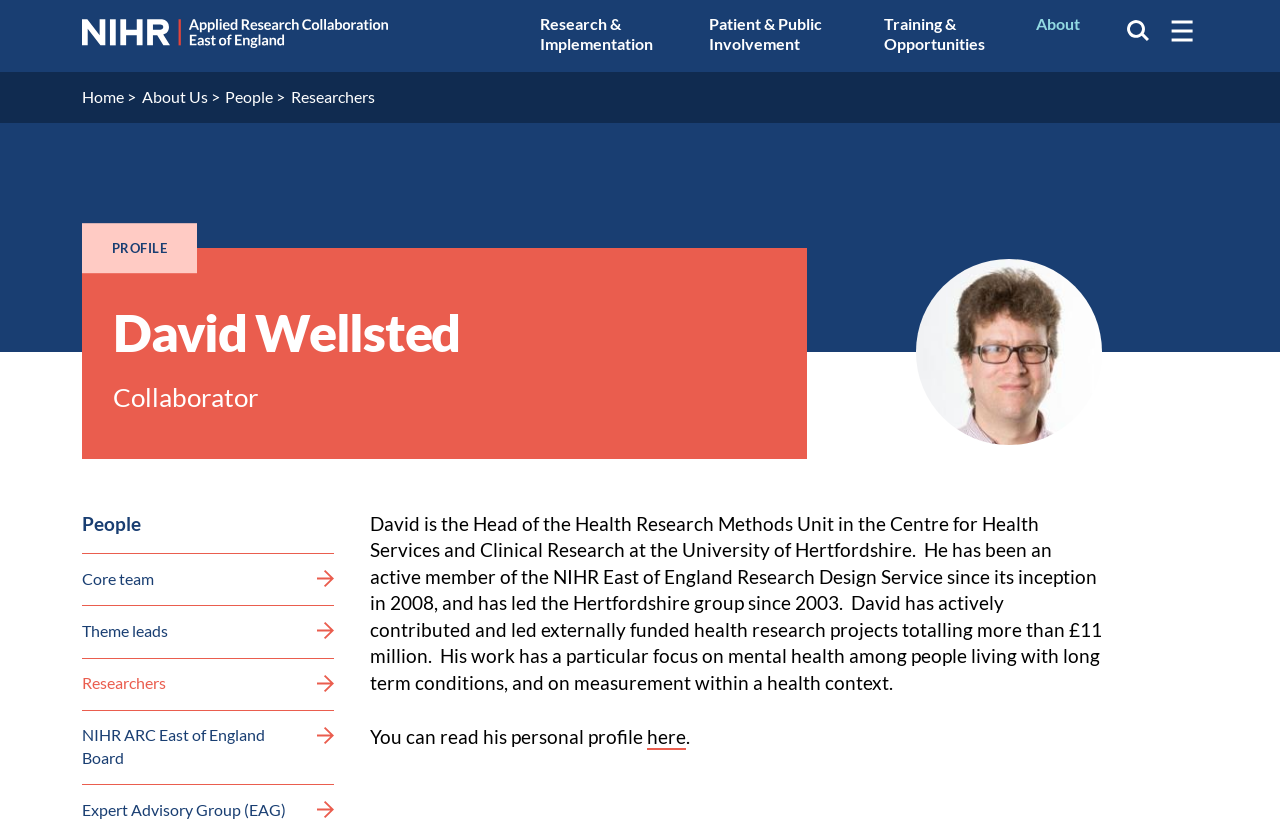Convey a detailed summary of the webpage, mentioning all key elements.

The webpage is about David Wellsted, a collaborator at ARC East of England. At the top, there are two "Skip to" links, followed by a header section with navigation links to different parts of the website, including "Home", "Research & Implementation", "Patient & Public Involvement", "Training & Opportunities", and "About". There is also a search button and a main navigation button.

Below the header, there is a breadcrumb navigation section with links to "Home", "About Us", "People", and "Researchers". 

The main content of the page is divided into two sections. On the left, there is a profile section with a heading "David Wellsted" and a subheading "Collaborator". Below this, there is a brief description of David's work, including his role as the Head of the Health Research Methods Unit and his contributions to health research projects.

On the right, there is an article section with a photo of David Wellsted. Below the photo, there is a longer description of David's work, including his focus on mental health and measurement in a health context. There is also a link to read his personal profile.

At the bottom of the page, there are links to other related pages, including "People", "Core team", "Theme leads", "Researchers", and "NIHR ARC East of England Board".